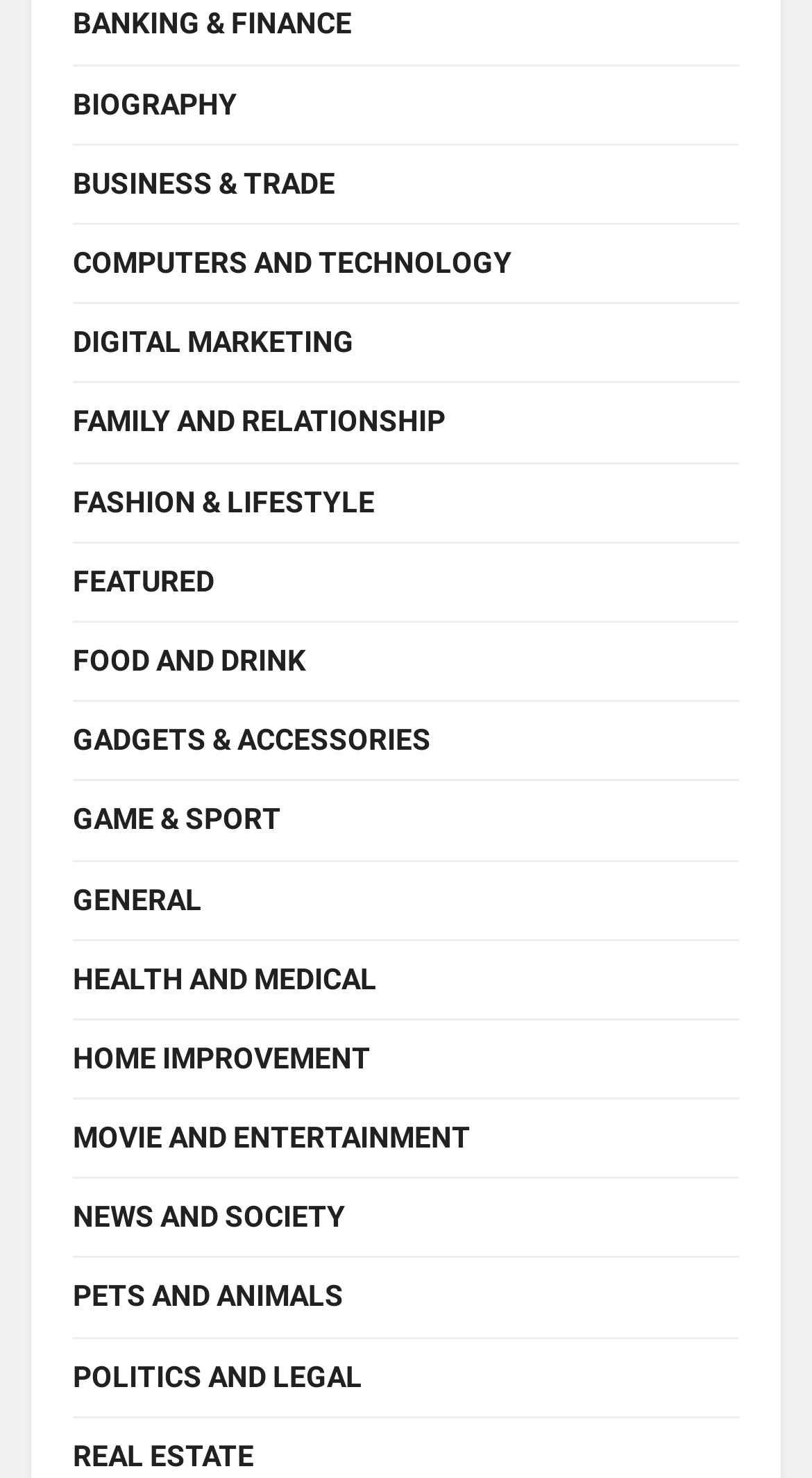Locate the bounding box coordinates of the area where you should click to accomplish the instruction: "Read FAMILY AND RELATIONSHIP".

[0.09, 0.268, 0.549, 0.304]